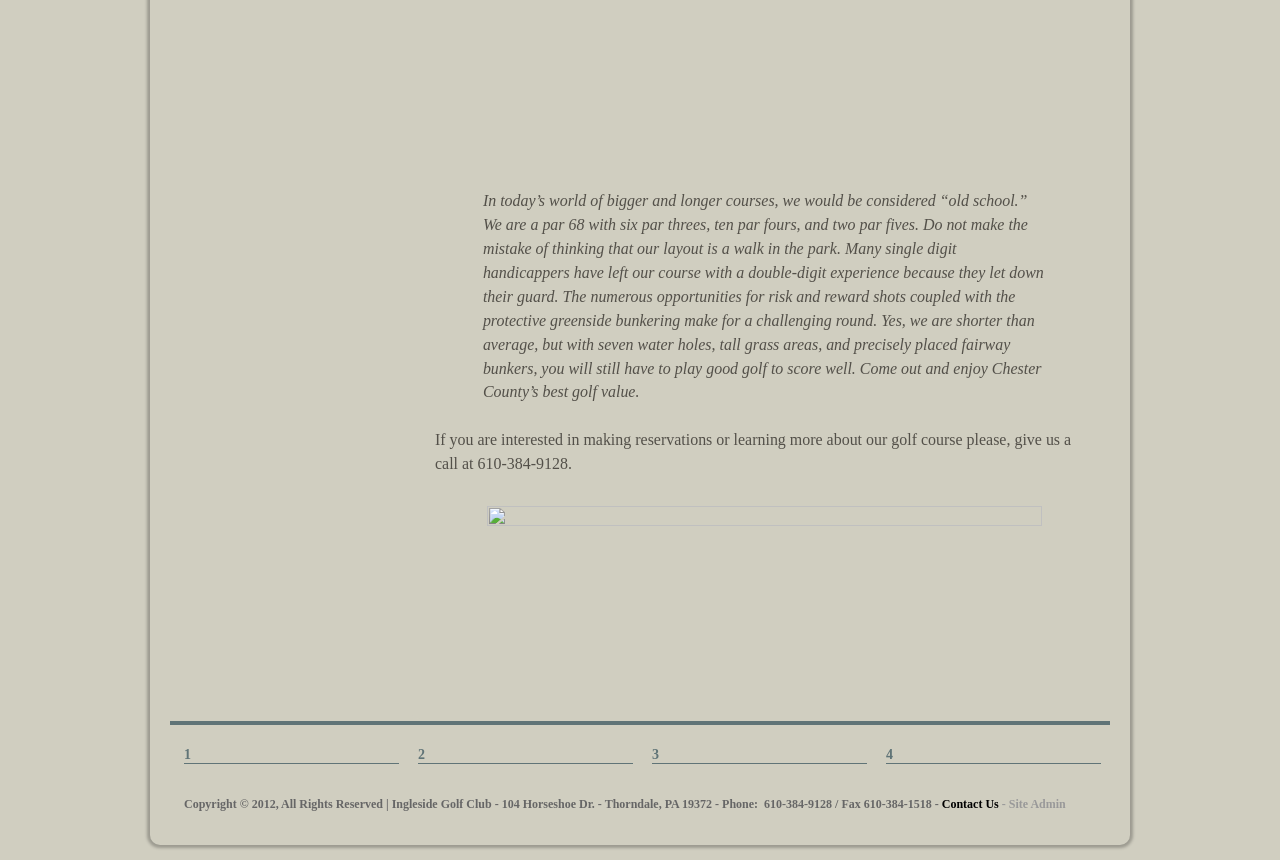Please find the bounding box for the following UI element description. Provide the coordinates in (top-left x, top-left y, bottom-right x, bottom-right y) format, with values between 0 and 1: Site Admin

[0.788, 0.927, 0.833, 0.943]